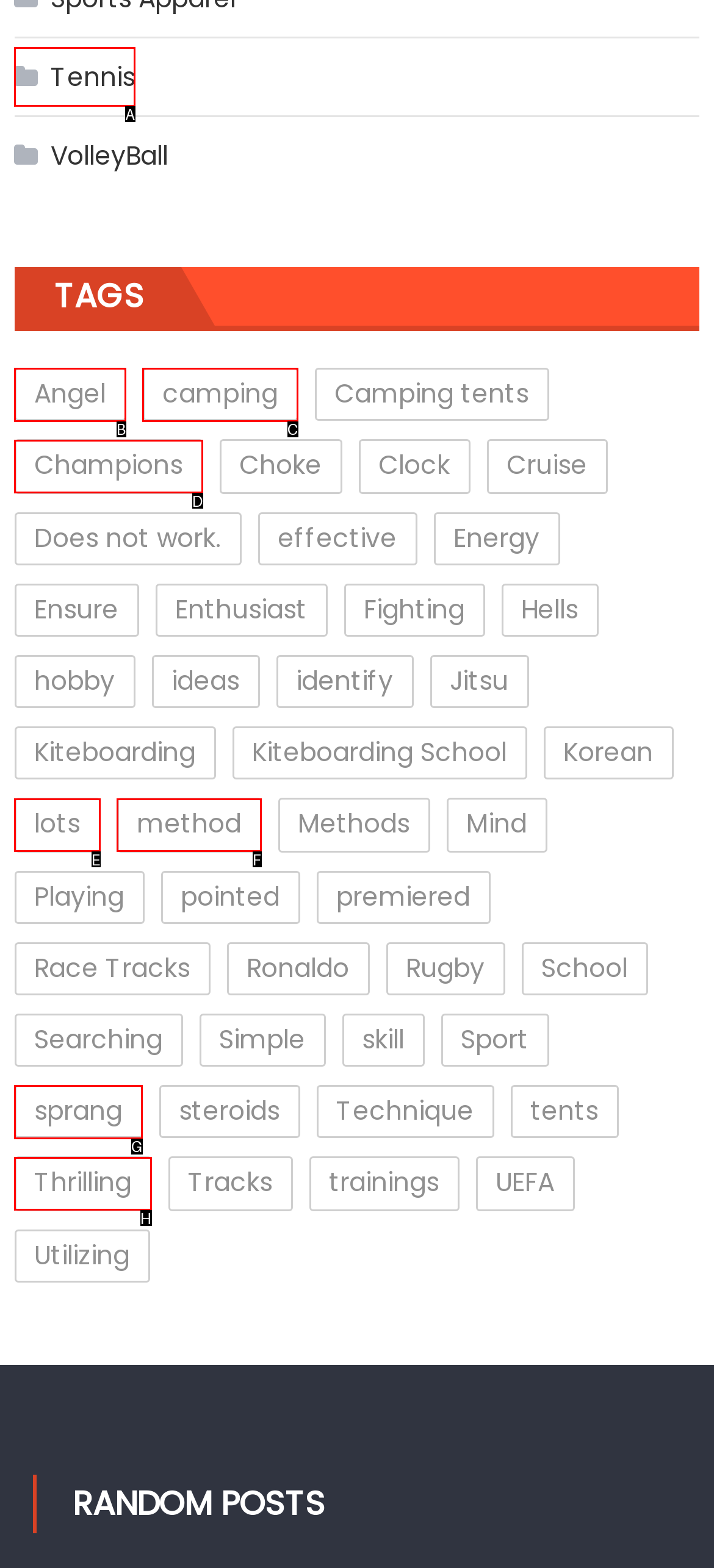Identify the HTML element to click to execute this task: Click on Tennis Respond with the letter corresponding to the proper option.

A